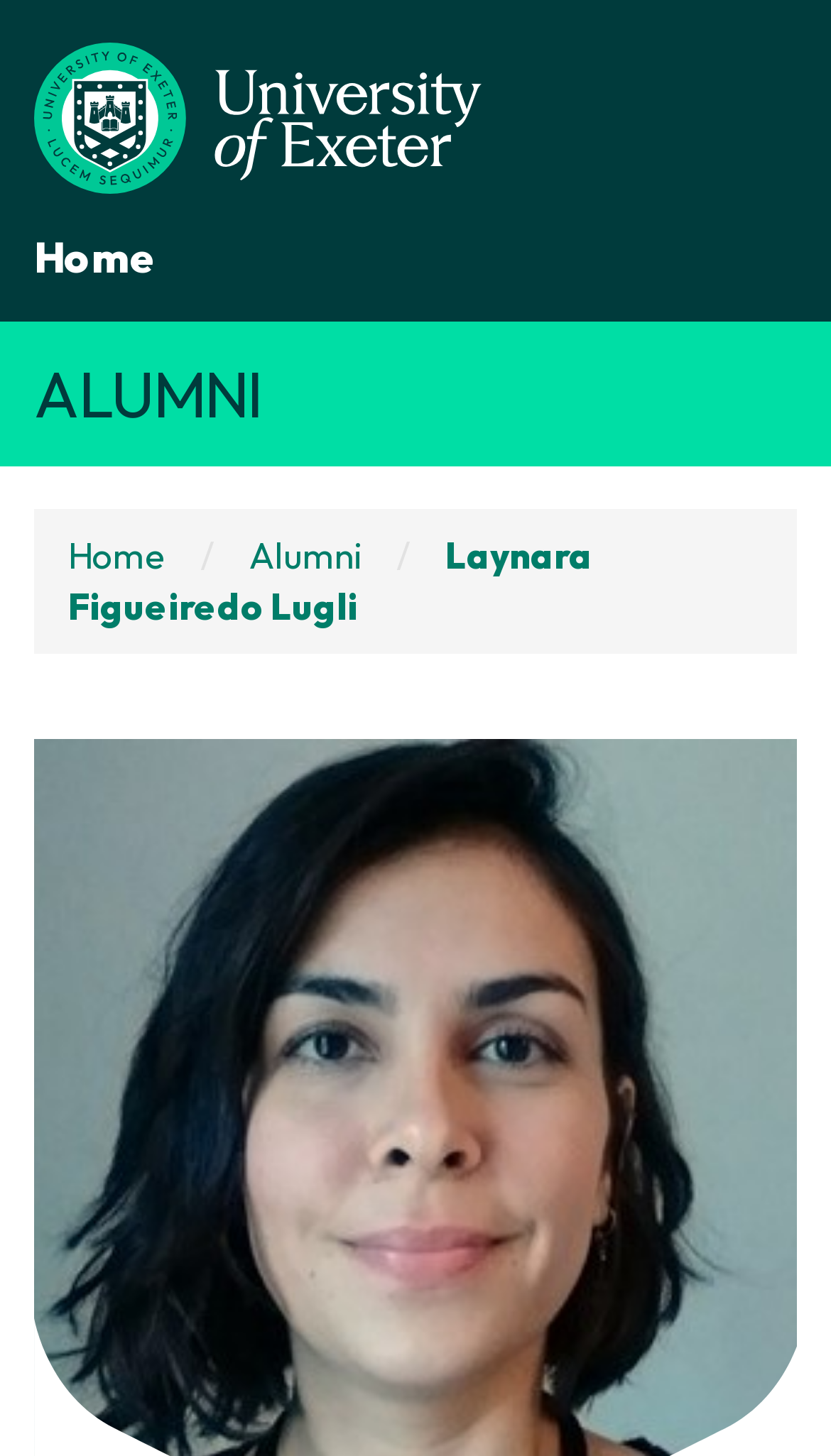Please find the bounding box for the UI component described as follows: "Laynara Figueiredo Lugli".

[0.082, 0.366, 0.713, 0.432]